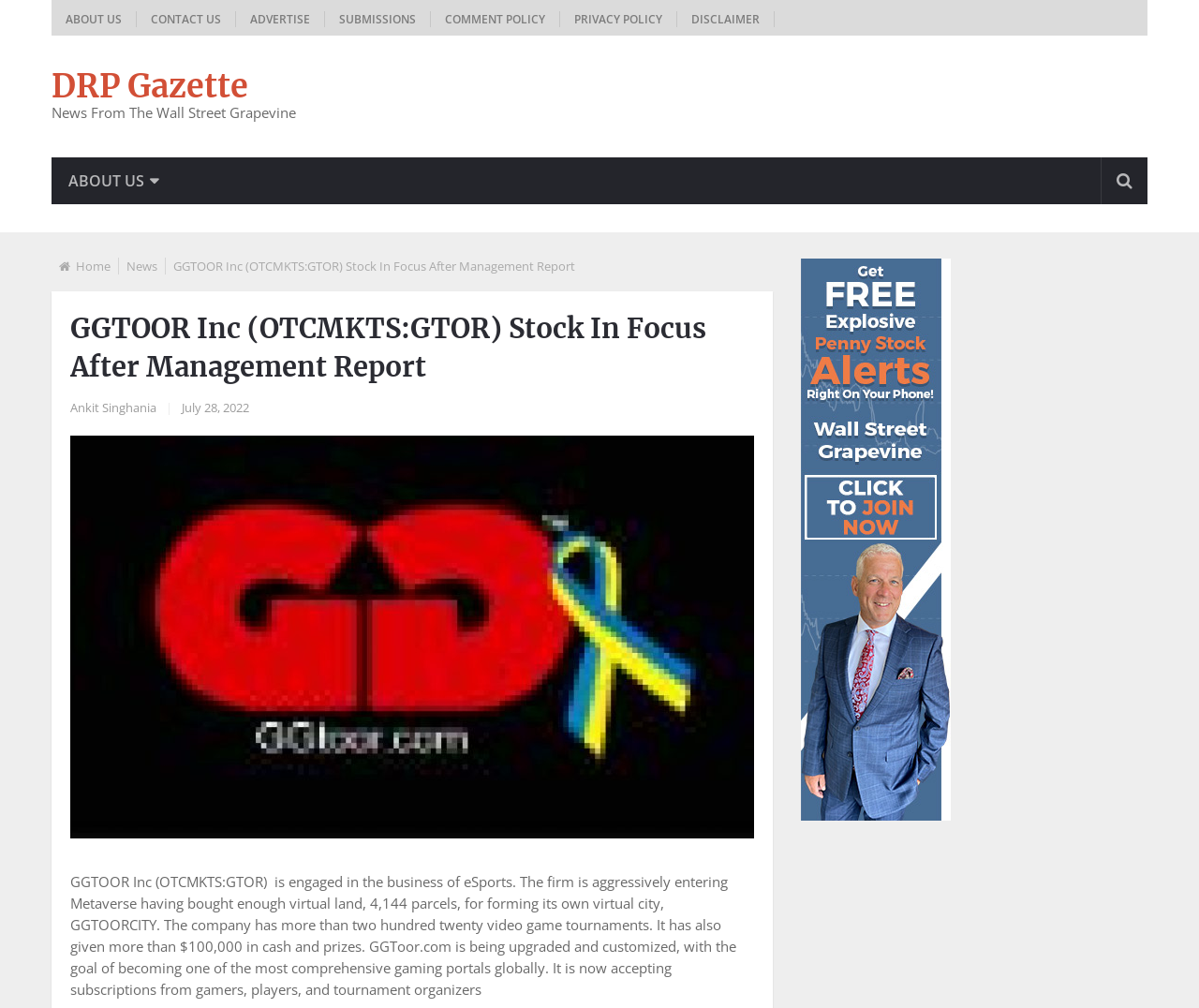Locate the UI element that matches the description Ankit Singhania in the webpage screenshot. Return the bounding box coordinates in the format (top-left x, top-left y, bottom-right x, bottom-right y), with values ranging from 0 to 1.

[0.059, 0.396, 0.13, 0.413]